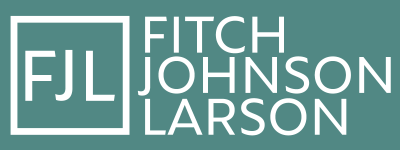Where is the law firm located?
Answer the question based on the image using a single word or a brief phrase.

Minneapolis, Minnesota